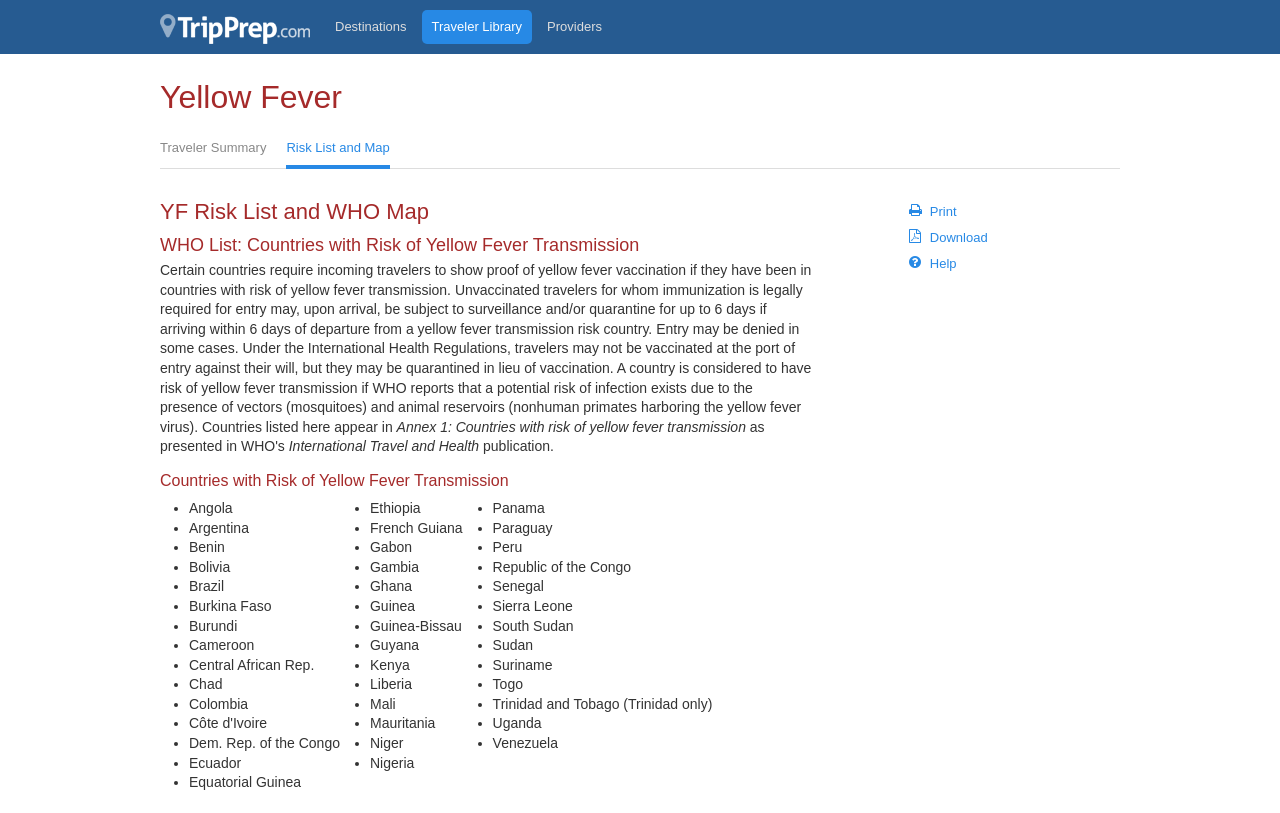Kindly determine the bounding box coordinates of the area that needs to be clicked to fulfill this instruction: "Click on the 'Destinations' link".

[0.254, 0.012, 0.325, 0.054]